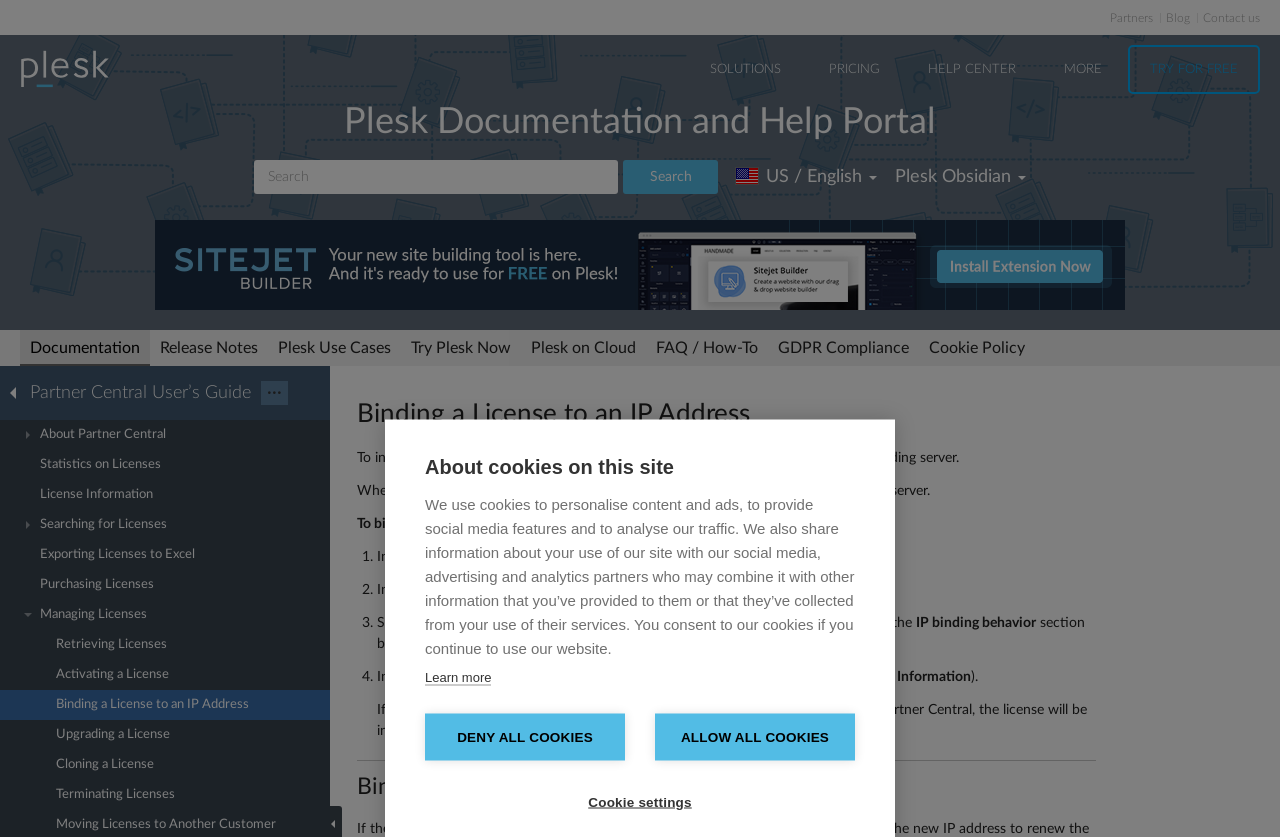Determine the bounding box coordinates of the clickable element to complete this instruction: "Go back to the list of Plesk guides". Provide the coordinates in the format of four float numbers between 0 and 1, [left, top, right, bottom].

[0.008, 0.458, 0.022, 0.479]